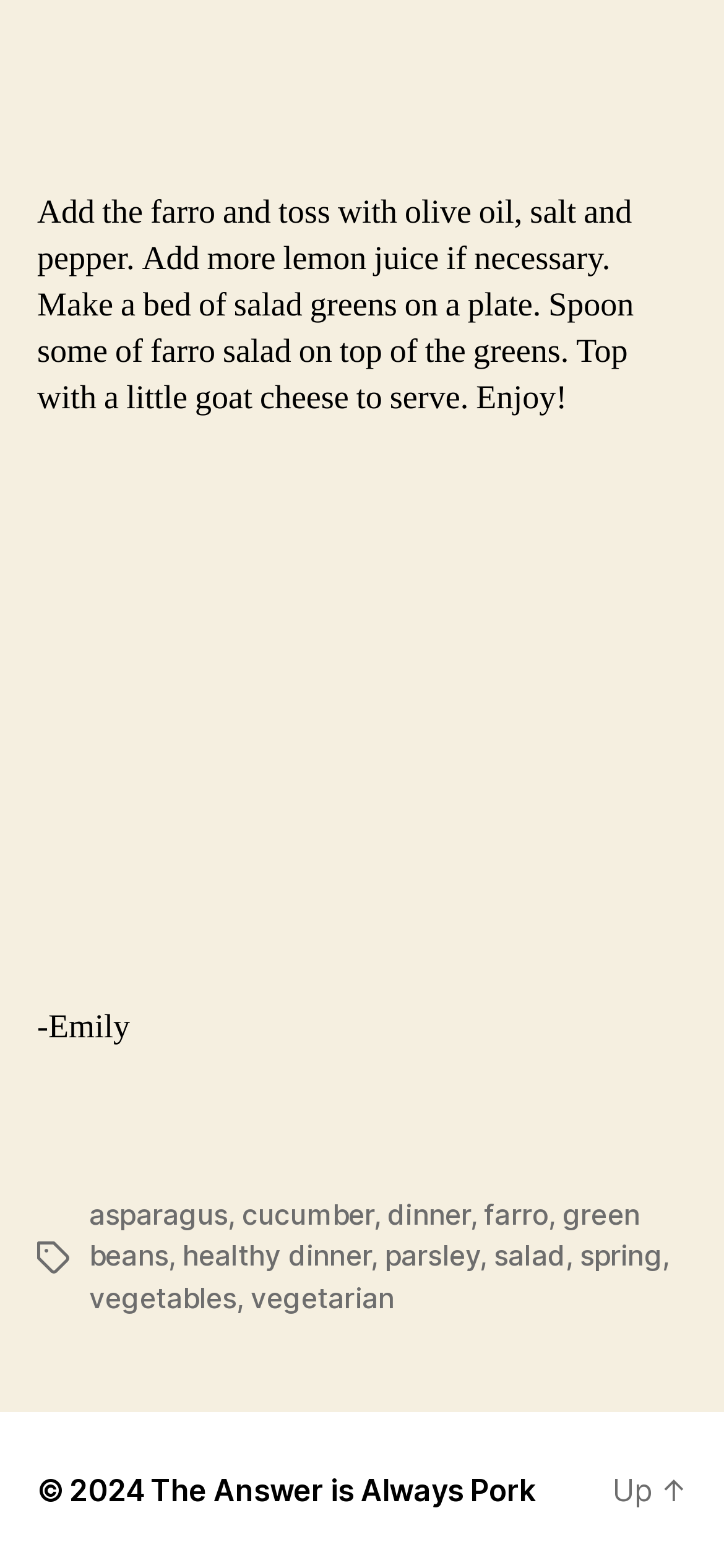Who is the author of the recipe?
Answer the question with a single word or phrase by looking at the picture.

Emily